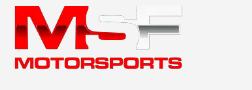What type of content is associated with the website?
Using the visual information, reply with a single word or short phrase.

Motorsport activities